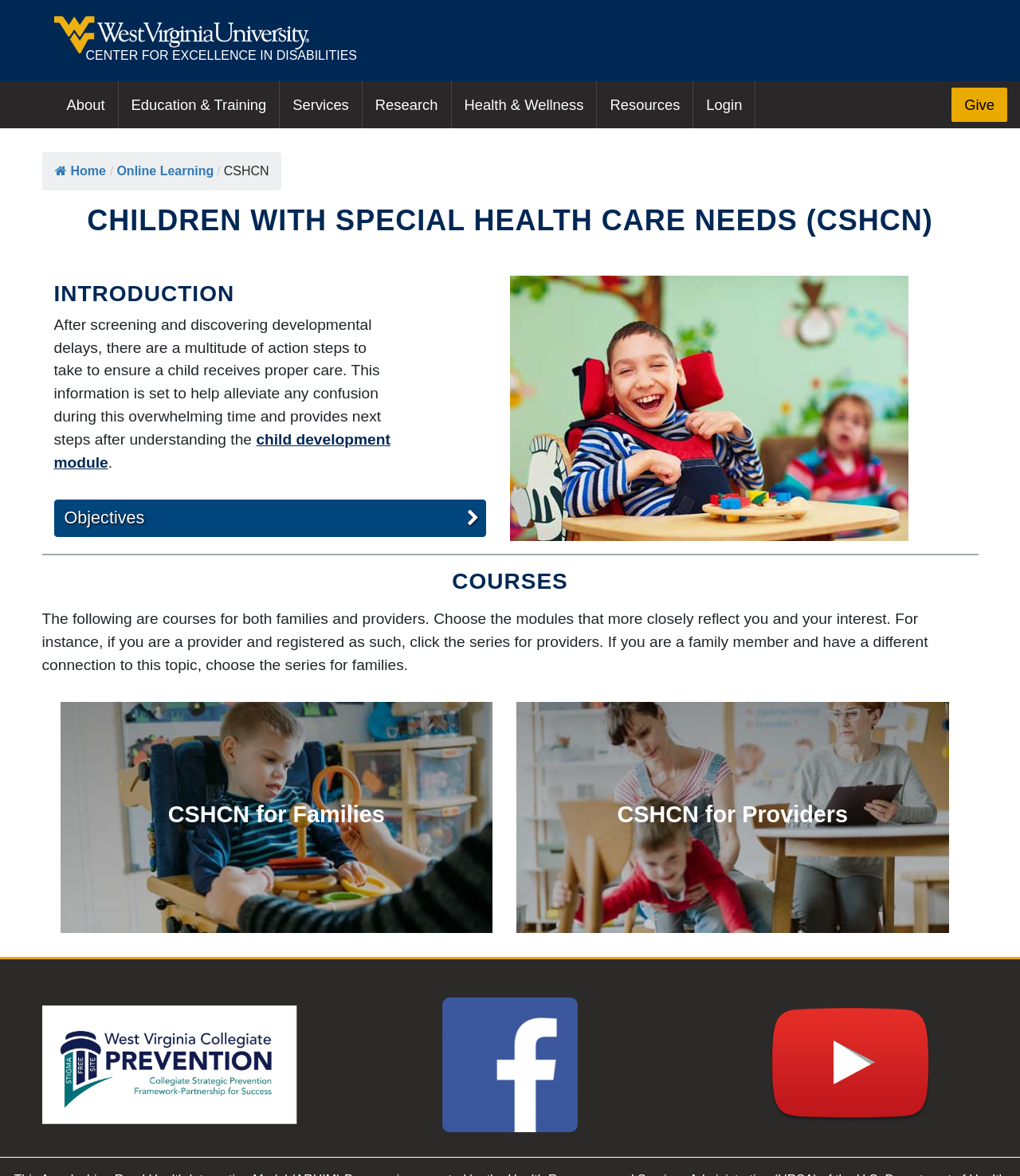Answer in one word or a short phrase: 
What is the name of the university?

West Virginia University